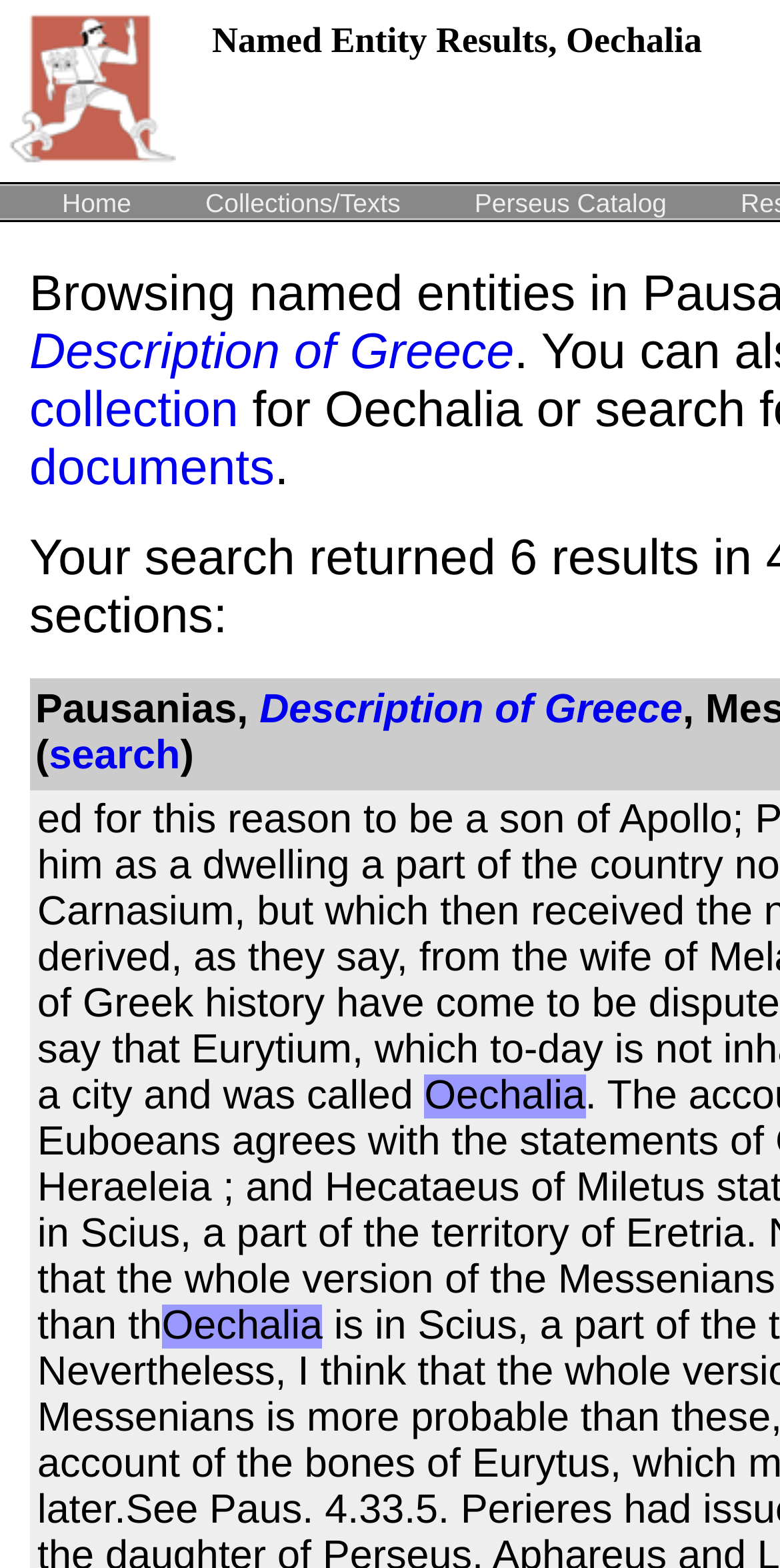Use a single word or phrase to answer the question: What is the purpose of the link 'search'?

To search the webpage